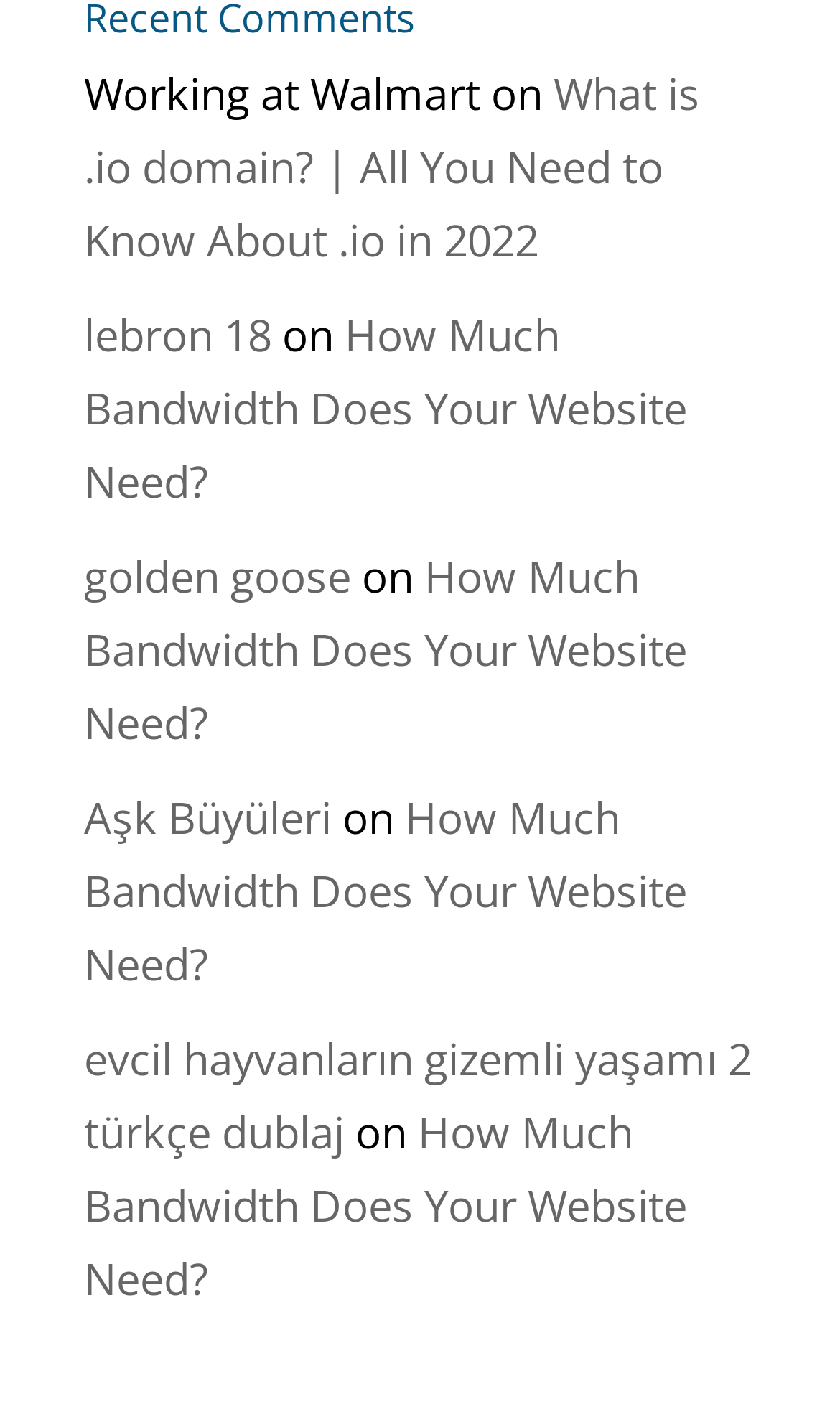Locate the bounding box coordinates of the segment that needs to be clicked to meet this instruction: "Visit the 'lebron 18' page".

[0.1, 0.215, 0.323, 0.256]